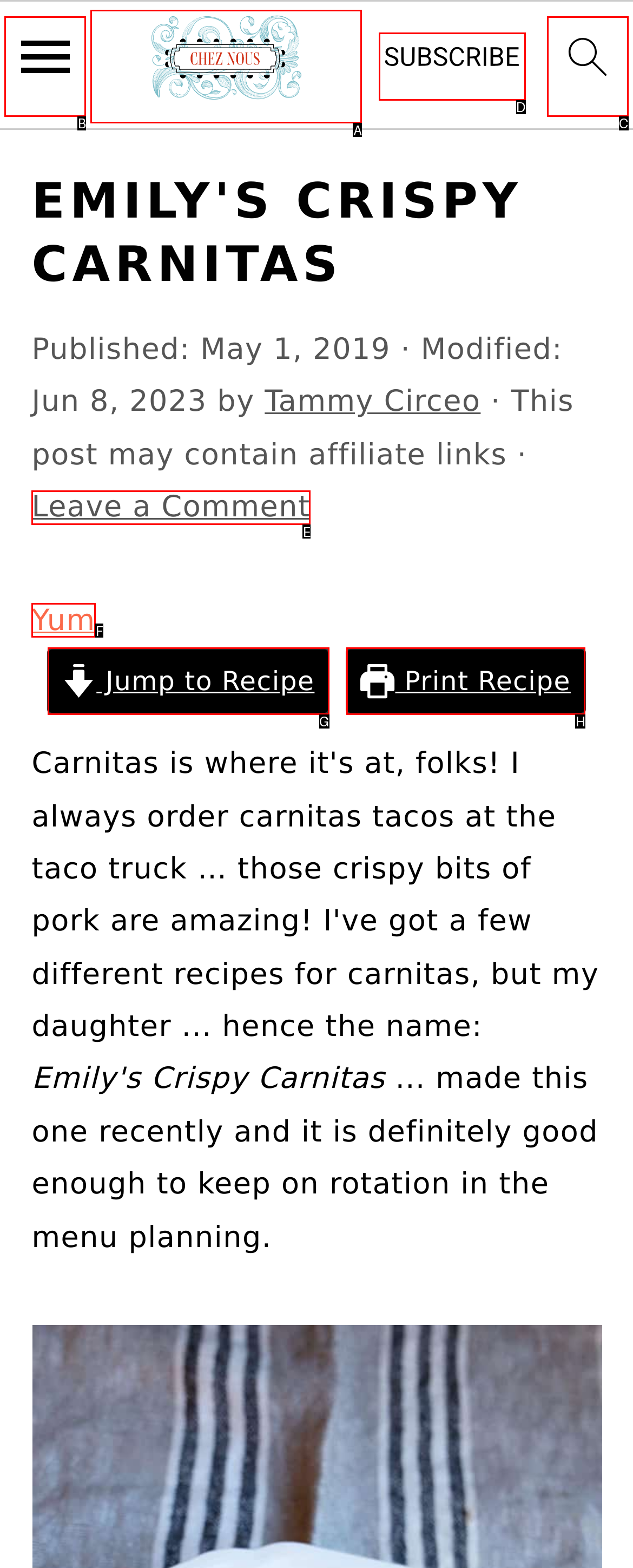Determine which HTML element to click for this task: subscribe Provide the letter of the selected choice.

D